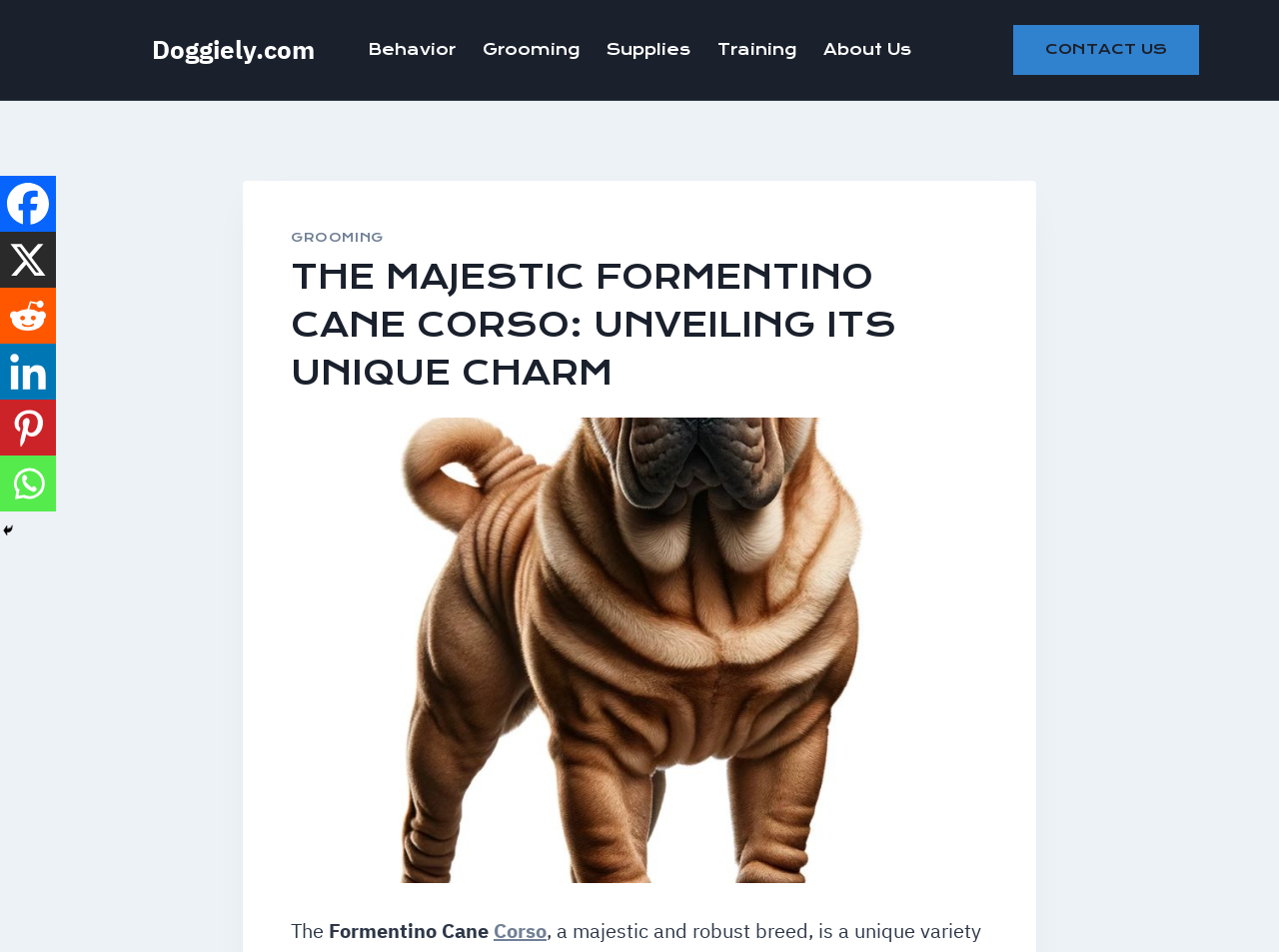Find the bounding box coordinates of the element to click in order to complete the given instruction: "Go to the GROOMING page."

[0.227, 0.241, 0.3, 0.258]